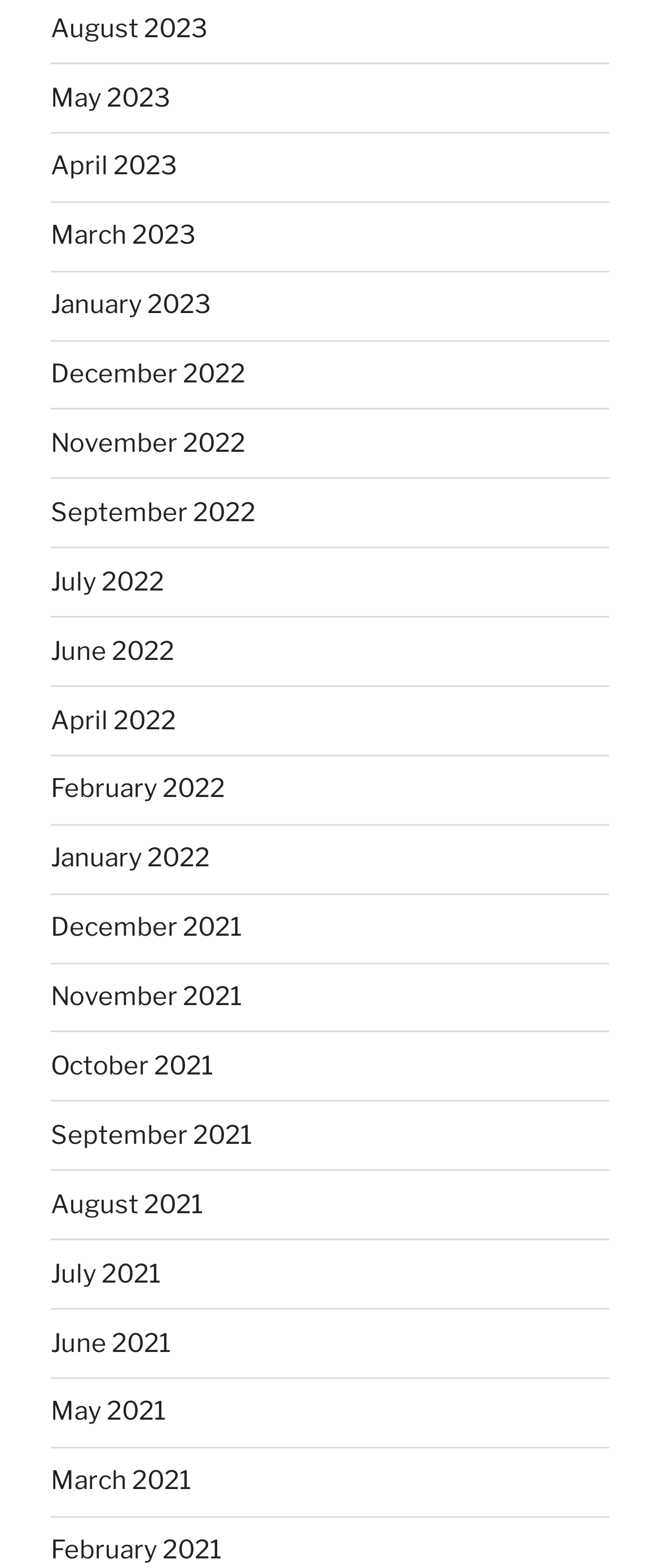What is the most recent month listed?
Carefully examine the image and provide a detailed answer to the question.

By examining the list of links, I found that the topmost link is 'August 2023', which suggests that it is the most recent month listed.